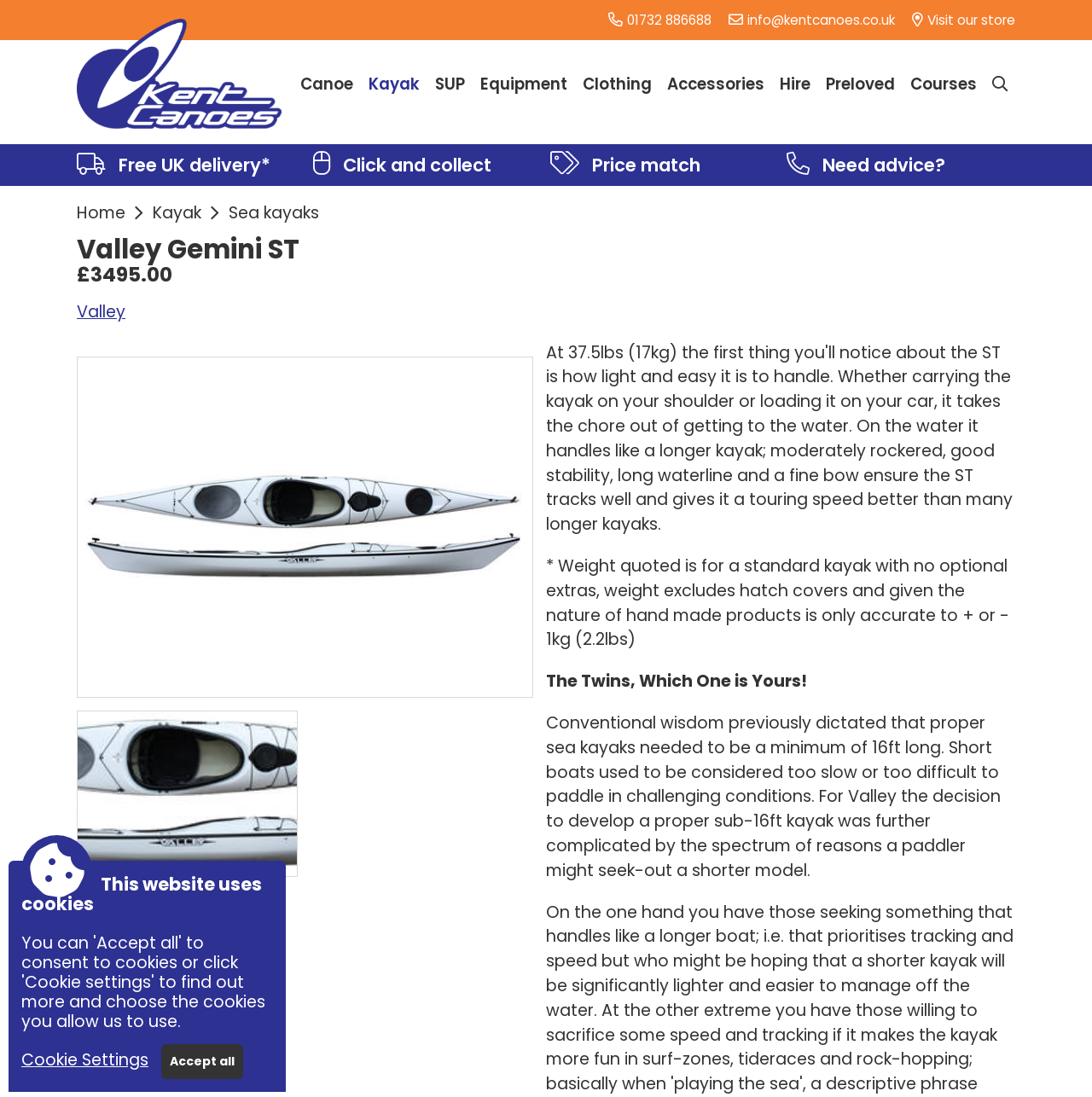Provide the bounding box coordinates for the UI element that is described as: "This website uses cookies".

[0.02, 0.784, 0.25, 0.852]